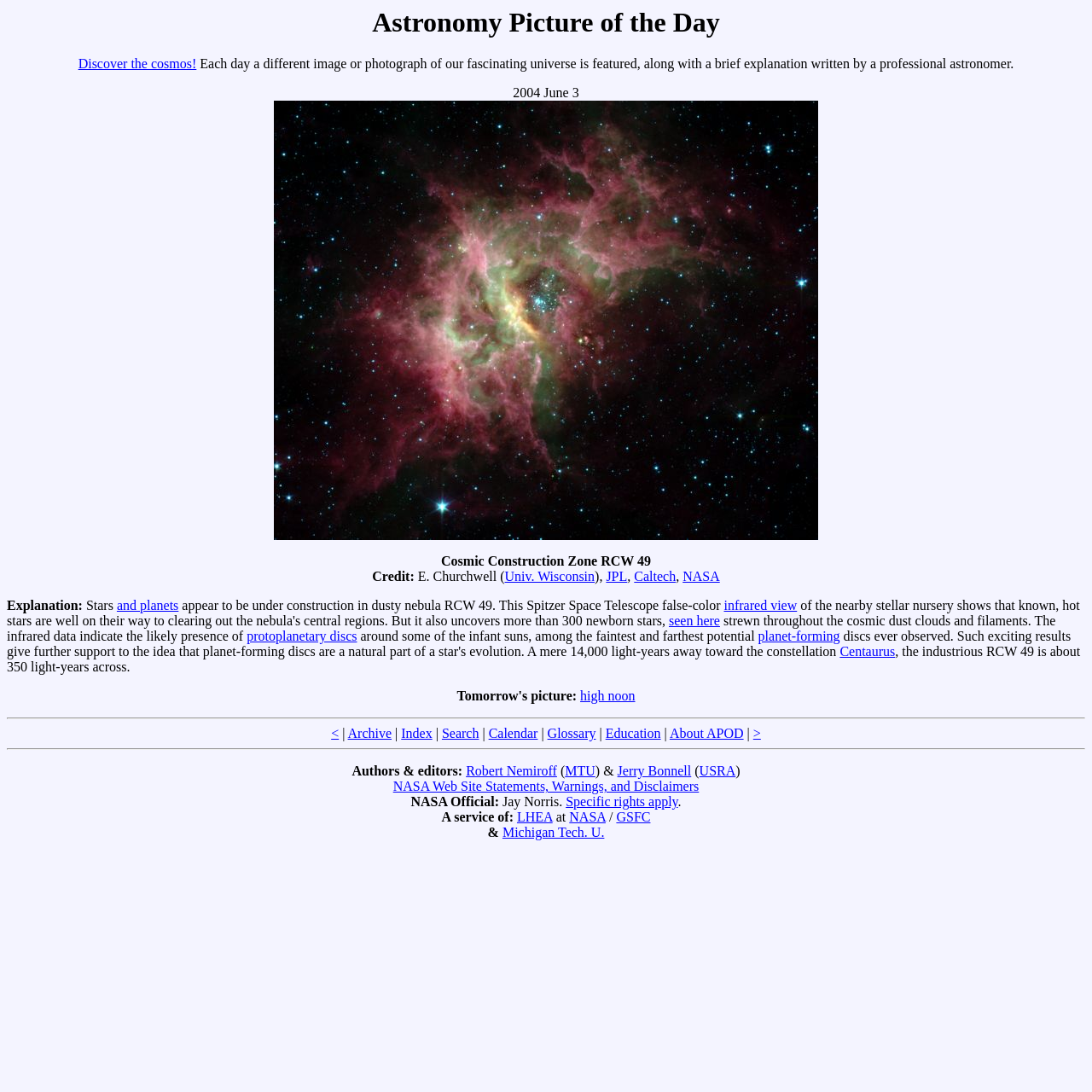Write an extensive caption that covers every aspect of the webpage.

This webpage is dedicated to astronomy and space science, featuring a different image every day along with a brief explanation. At the top, there is a heading that reads "Astronomy Picture of the Day" followed by a link to "Discover the cosmos!" and a brief description of the website's purpose. Below this, there is a title "Cosmic Construction Zone RCW 49" and a credit line indicating the image's source.

The main image is located in the middle of the page, with a link to download the highest resolution version available. Above the image, there is a brief explanation of the image, and below it, there is a more detailed explanation of the astronomical phenomenon depicted. The explanation is divided into several paragraphs, with links to related terms and concepts.

On the right side of the page, there are several links to other resources, including the archive, index, search, calendar, glossary, education, and about APOD. There is also a separator line that divides the page into two sections.

At the bottom of the page, there is information about the authors and editors, including links to their affiliations. There are also links to NASA's web site statements, warnings, and disclaimers, as well as a statement about the service being provided by LHEA at NASA/GSFC and Michigan Tech. U.